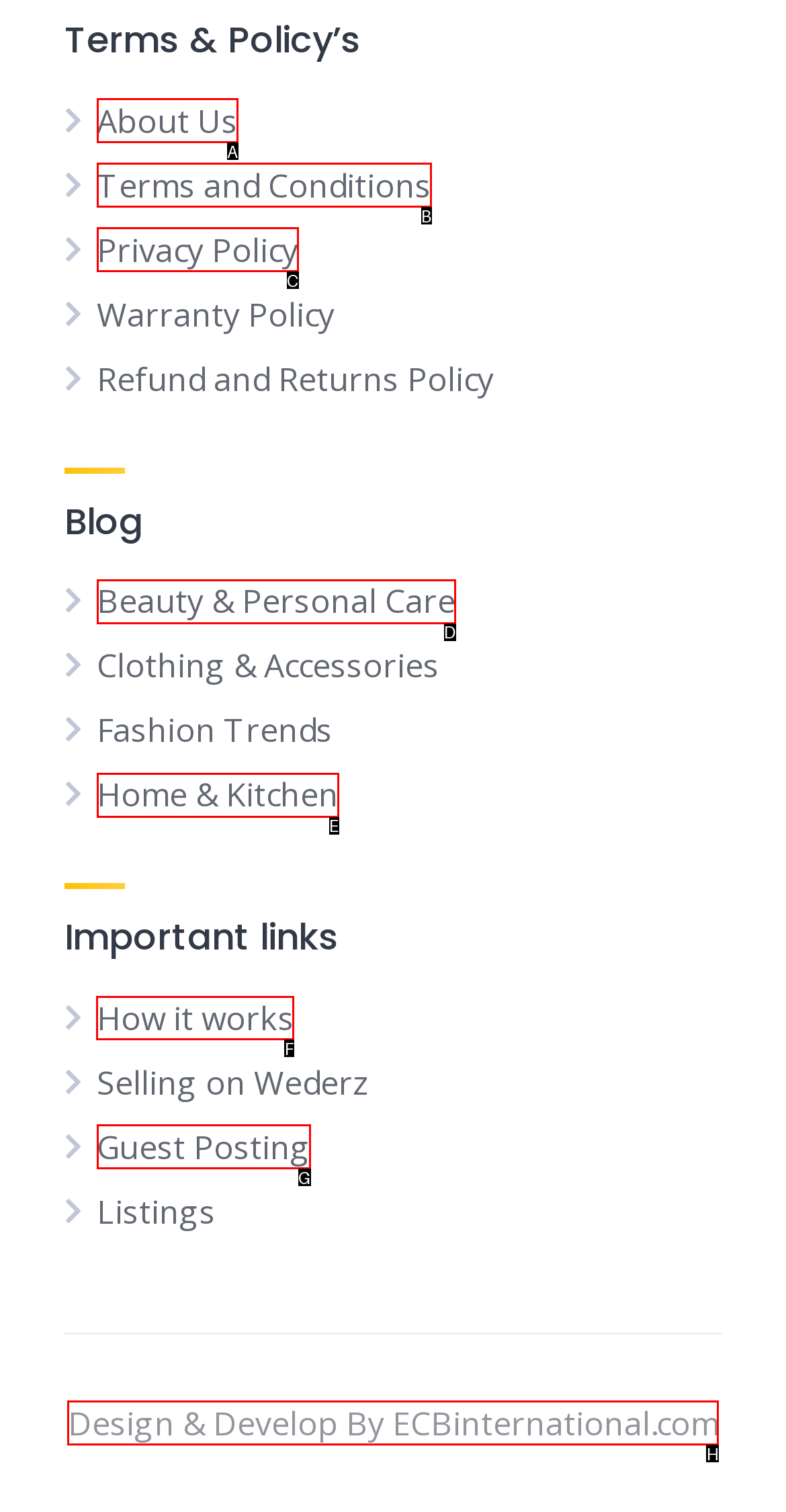Which choice should you pick to execute the task: Learn how it works
Respond with the letter associated with the correct option only.

F